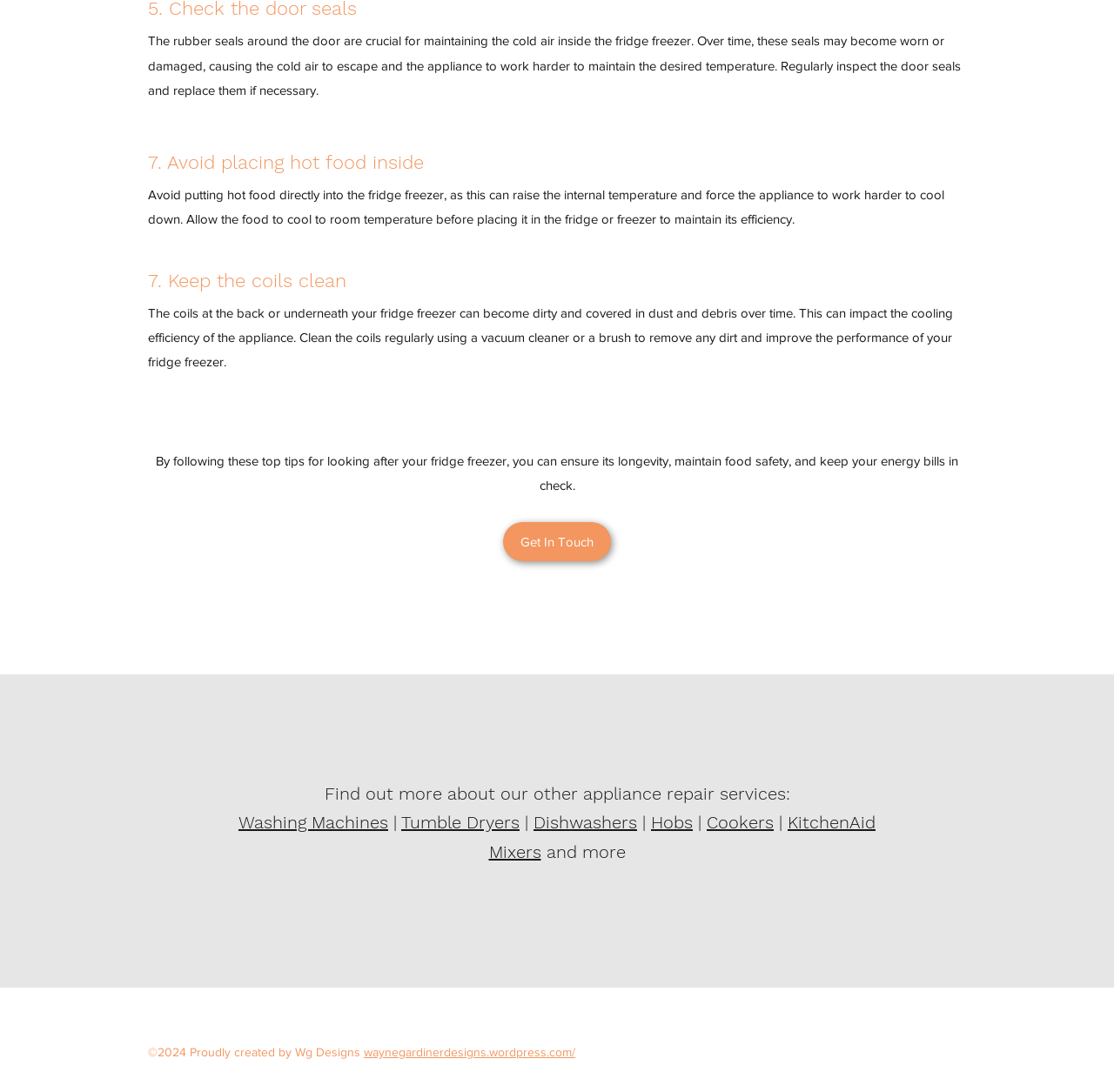What other appliance repair services are mentioned on the webpage? Using the information from the screenshot, answer with a single word or phrase.

Washing Machines, Tumble Dryers, etc.